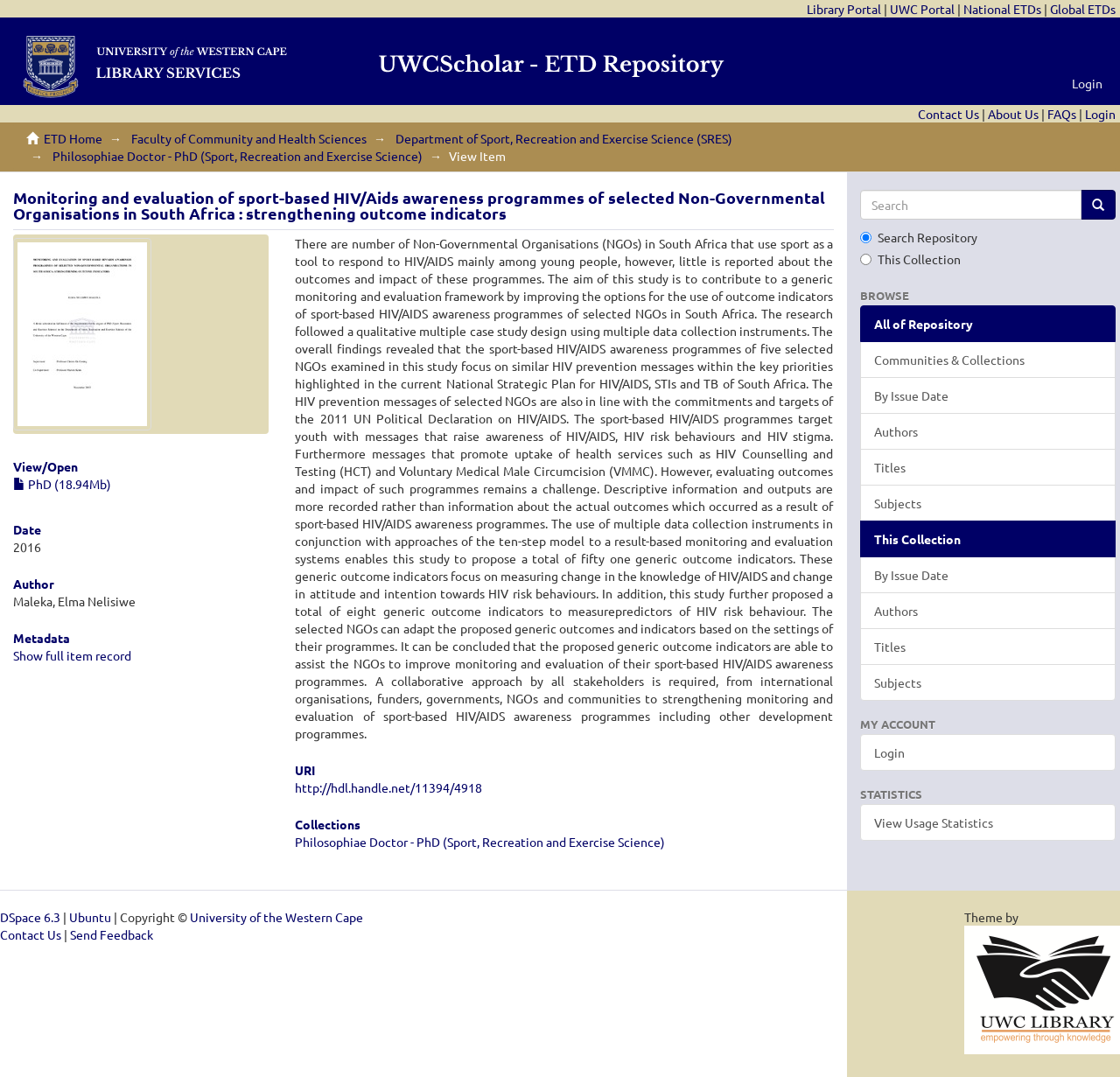Given the element description, predict the bounding box coordinates in the format (top-left x, top-left y, bottom-right x, bottom-right y), using floating point numbers between 0 and 1: University of the Western Cape

[0.17, 0.844, 0.324, 0.859]